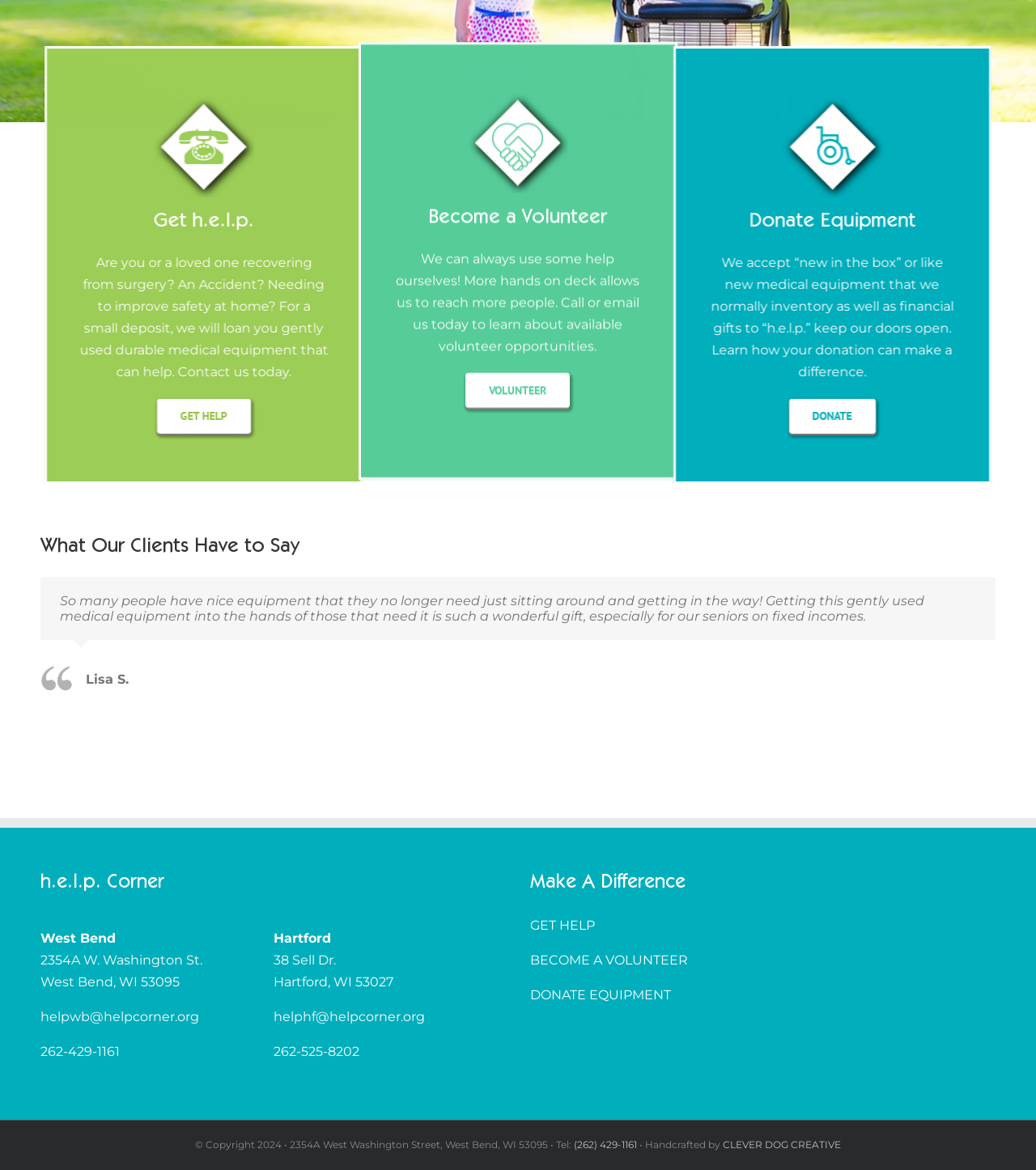Determine the bounding box for the described HTML element: "GET HELP". Ensure the coordinates are four float numbers between 0 and 1 in the format [left, top, right, bottom].

[0.512, 0.784, 0.574, 0.797]